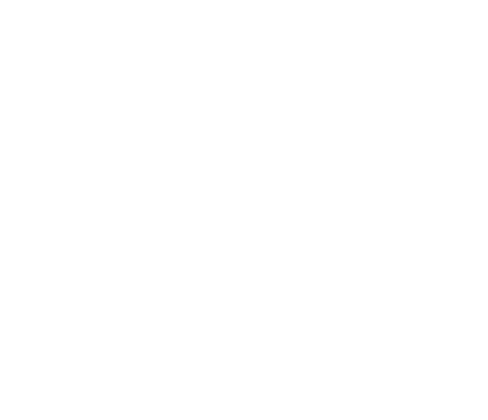Please answer the following question using a single word or phrase: 
What is the background color of the logo?

Maroon